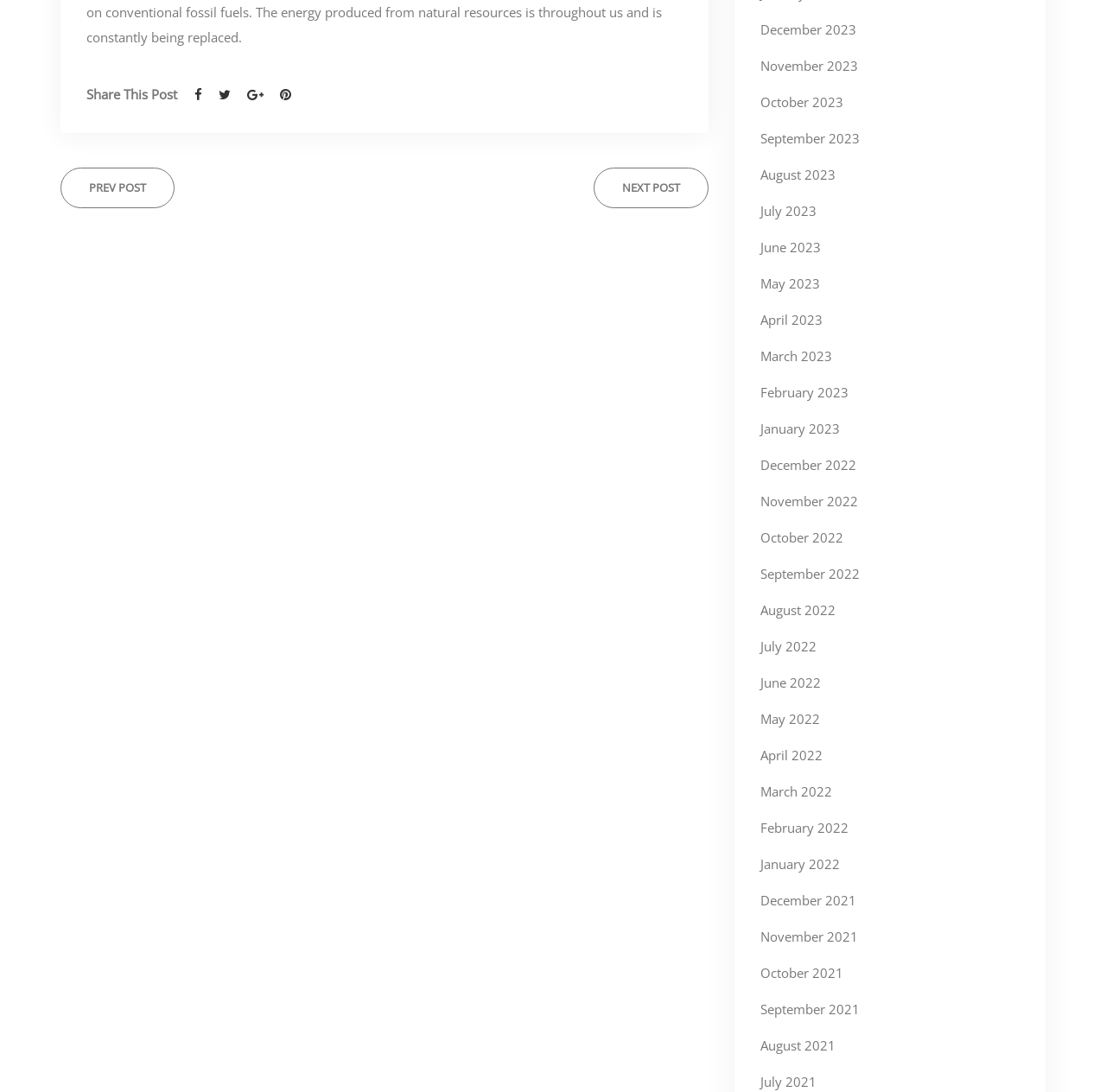Please answer the following question using a single word or phrase: 
How many months are listed on the right side?

24